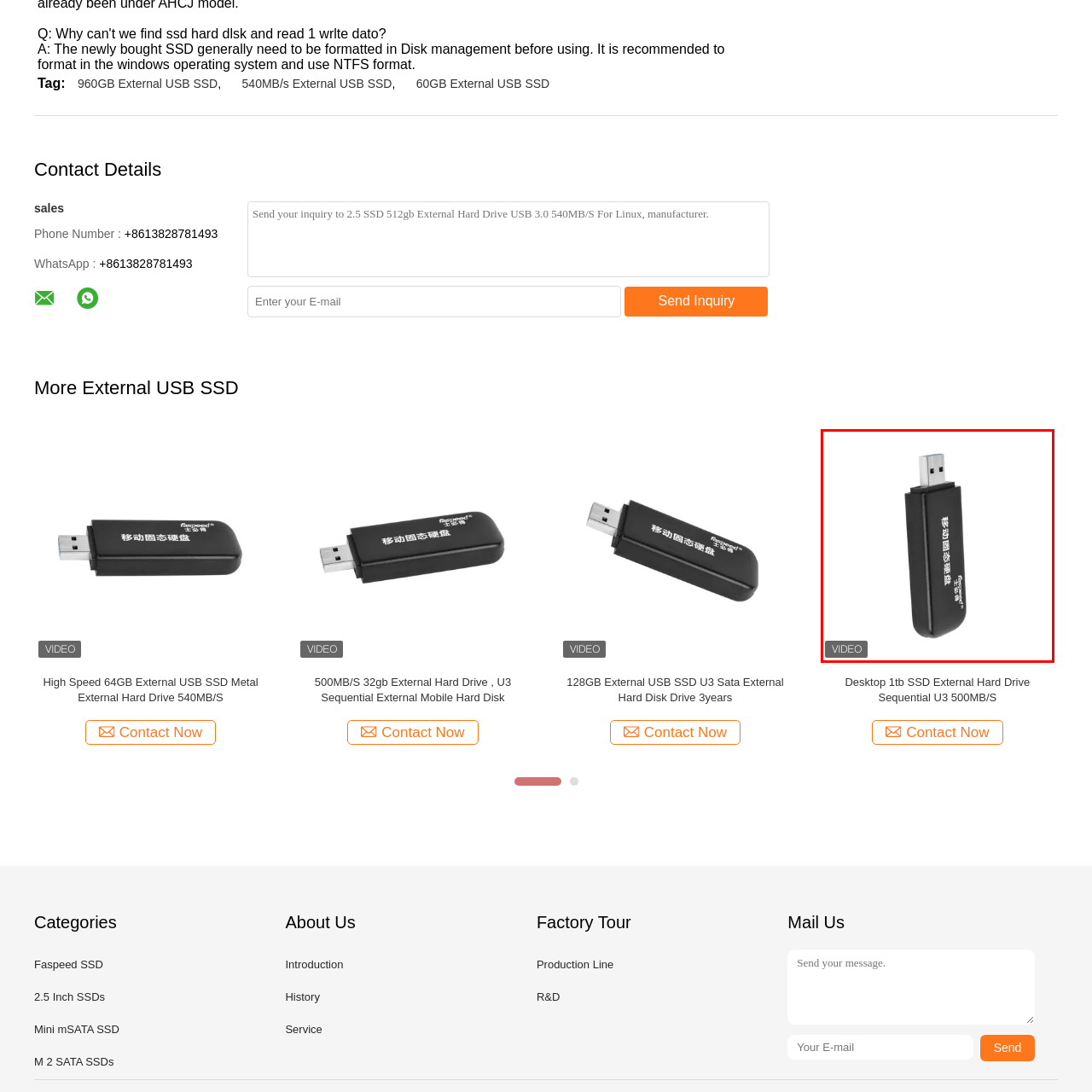Observe the image inside the red bounding box and answer briefly using a single word or phrase: What is the benefit of the device's design?

Portability